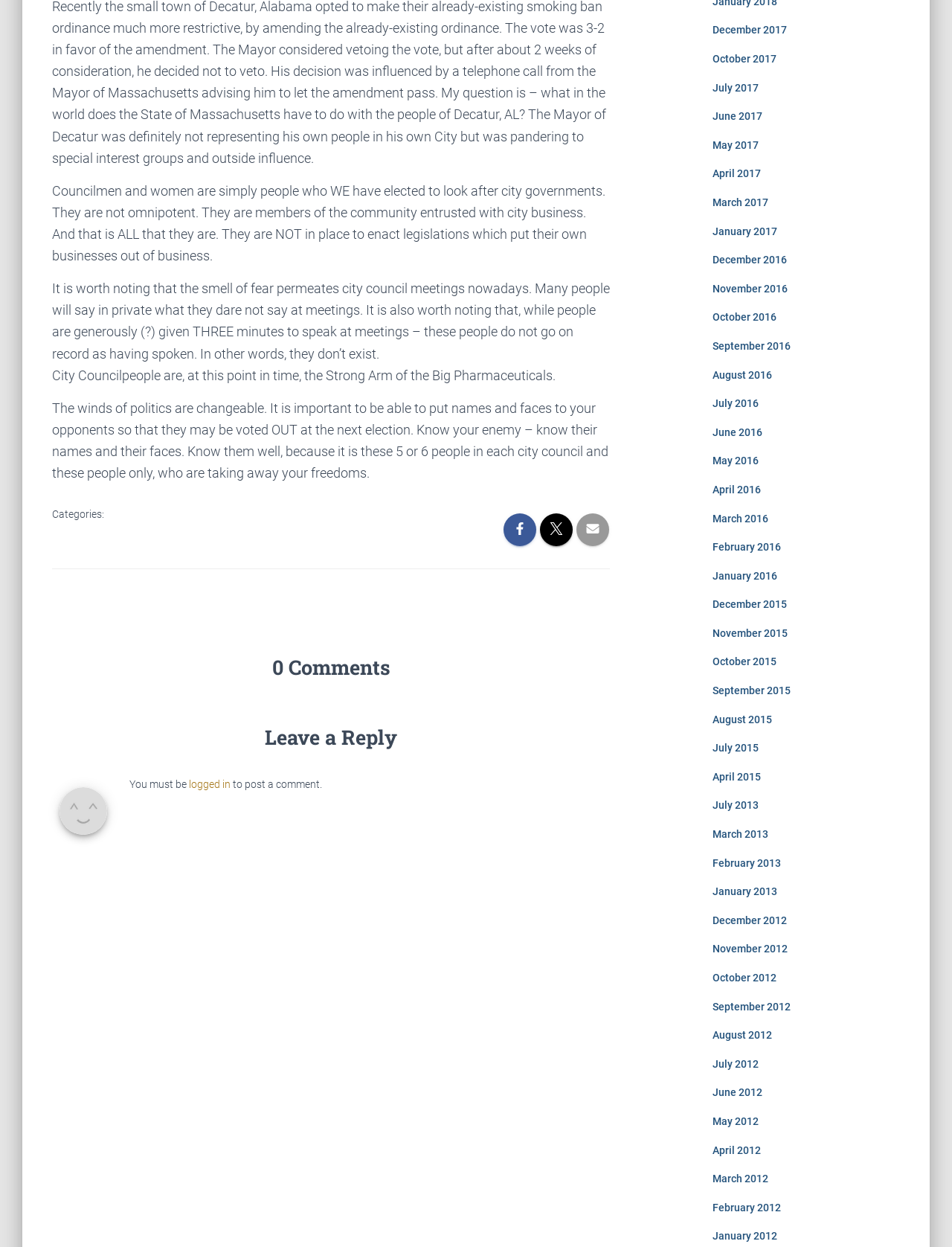Respond to the following question using a concise word or phrase: 
What is required to post a comment?

Login